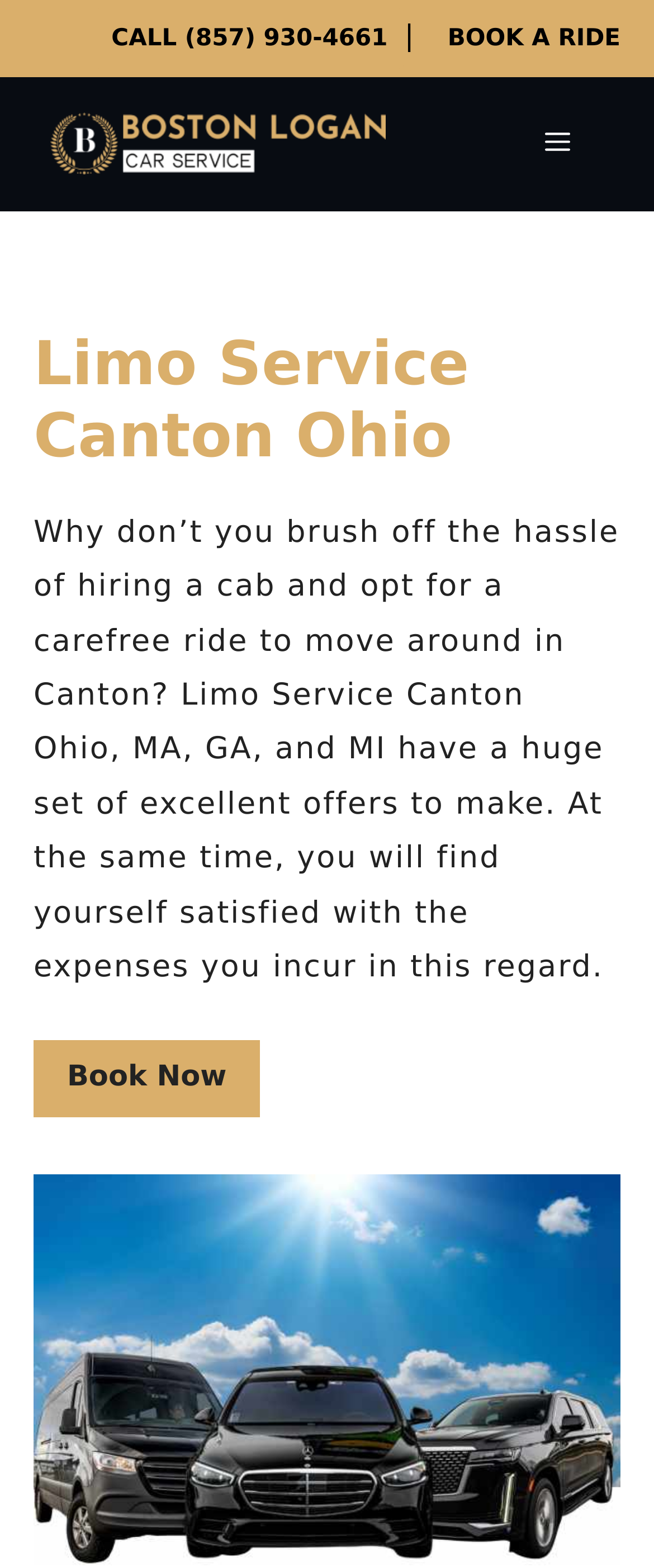Generate a comprehensive description of the webpage content.

The webpage is about a limousine service company that operates in Canton, Ohio, Massachusetts, Georgia, and Michigan. At the top, there is a banner that spans the entire width of the page, with a link to "Boston Logan Car Service" on the left side, accompanied by a small image. On the right side of the banner, there is a navigation menu toggle button labeled "Menu".

Below the banner, there is a prominent heading that reads "Limo Service Canton Ohio". Underneath the heading, there is a block of text that describes the benefits of using the limousine service, highlighting the convenience and affordability of their offers. This text is positioned on the left side of the page, taking up about two-thirds of the page width.

To the right of the text, there is a call-to-action link labeled "Book Now". Above the text, there is a phone number "CALL (857) 930-4661" with a separator "|" next to it, followed by another link labeled "BOOK A RIDE". These elements are positioned near the top of the page, above the heading.

At the bottom of the page, there is a large figure or image that takes up the entire width of the page.